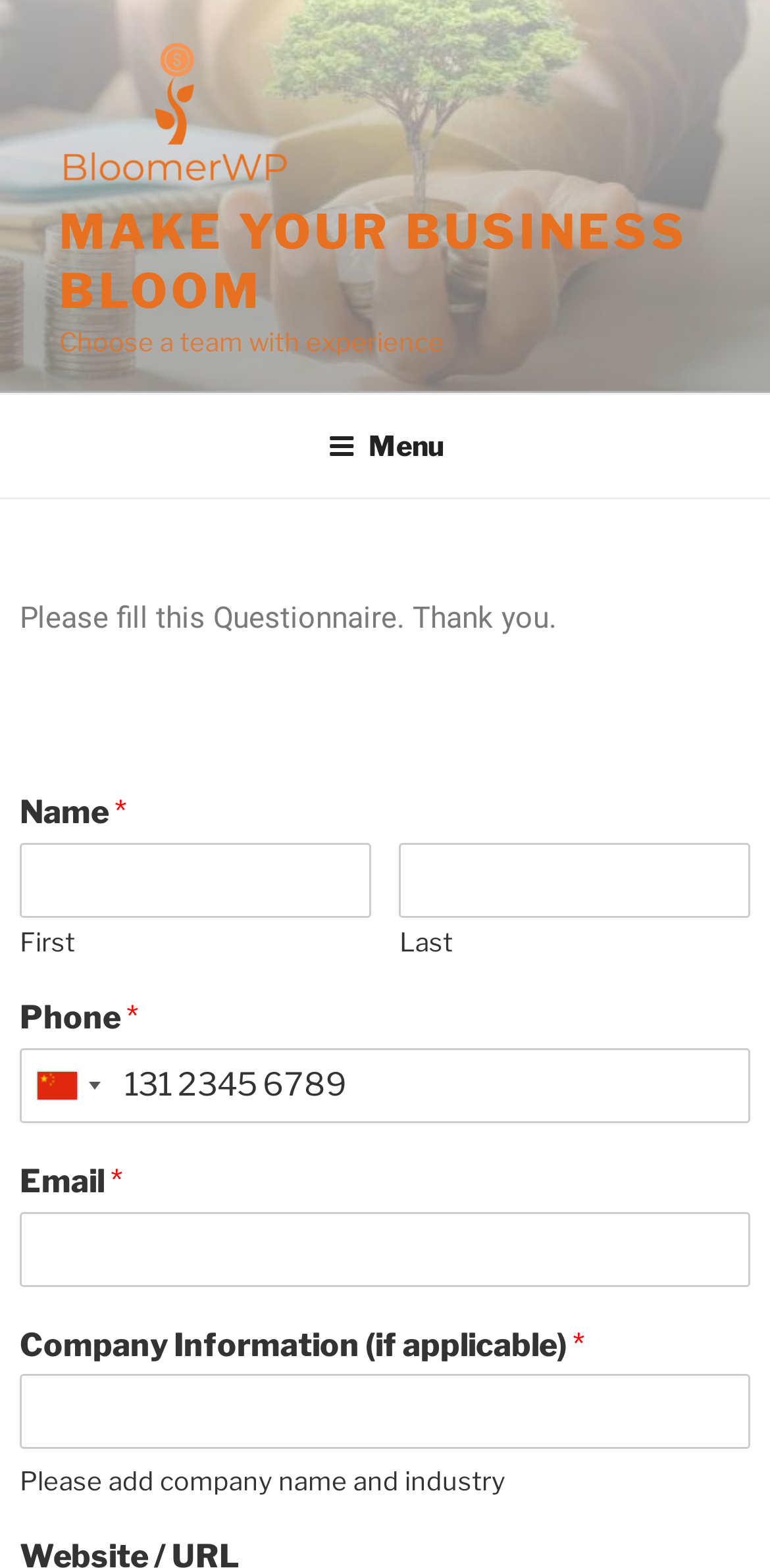Find the bounding box coordinates of the element to click in order to complete the given instruction: "Enter your first name."

[0.026, 0.538, 0.481, 0.586]